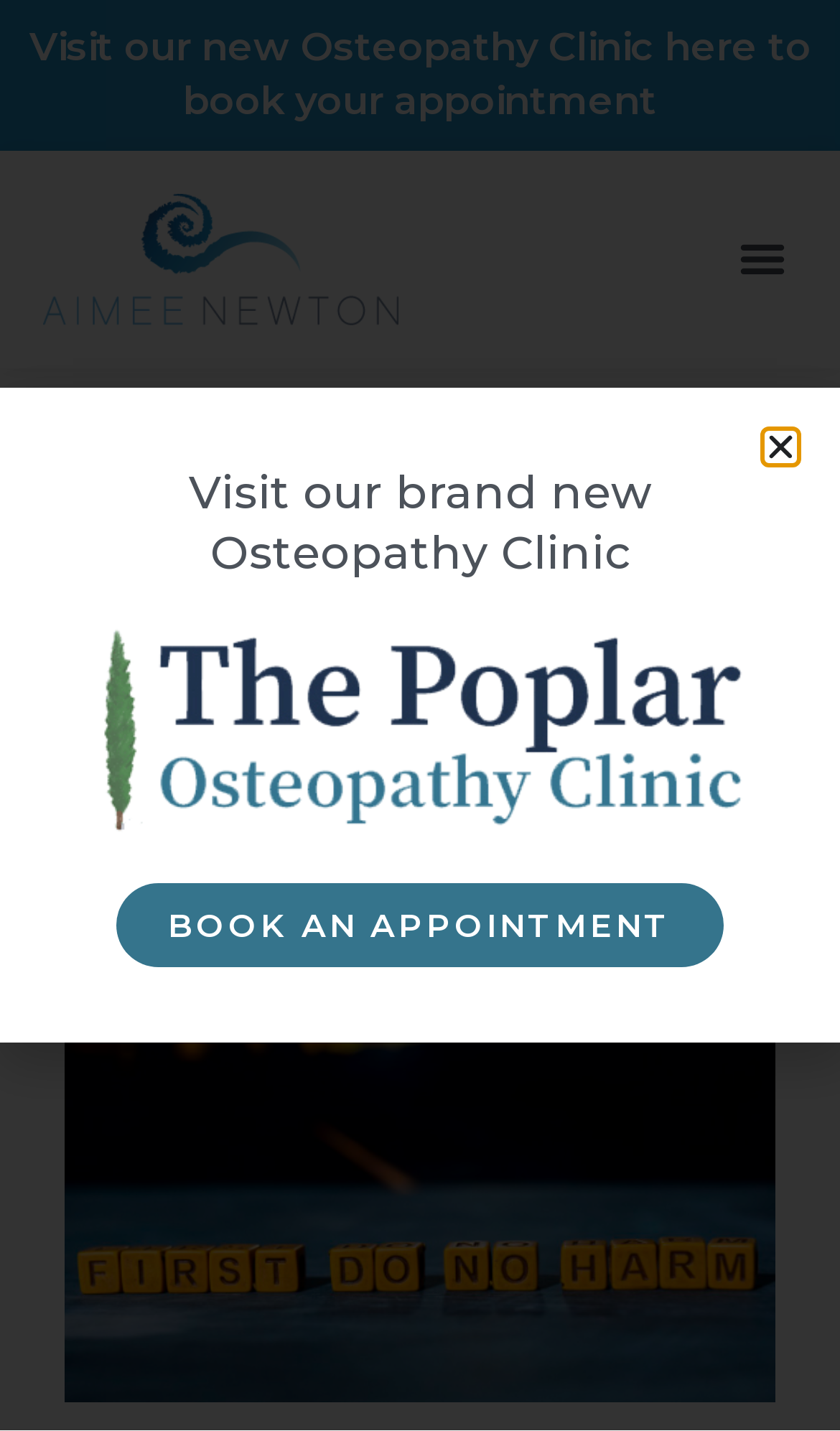Given the element description: "Yoga", predict the bounding box coordinates of this UI element. The coordinates must be four float numbers between 0 and 1, given as [left, top, right, bottom].

[0.138, 0.635, 0.256, 0.662]